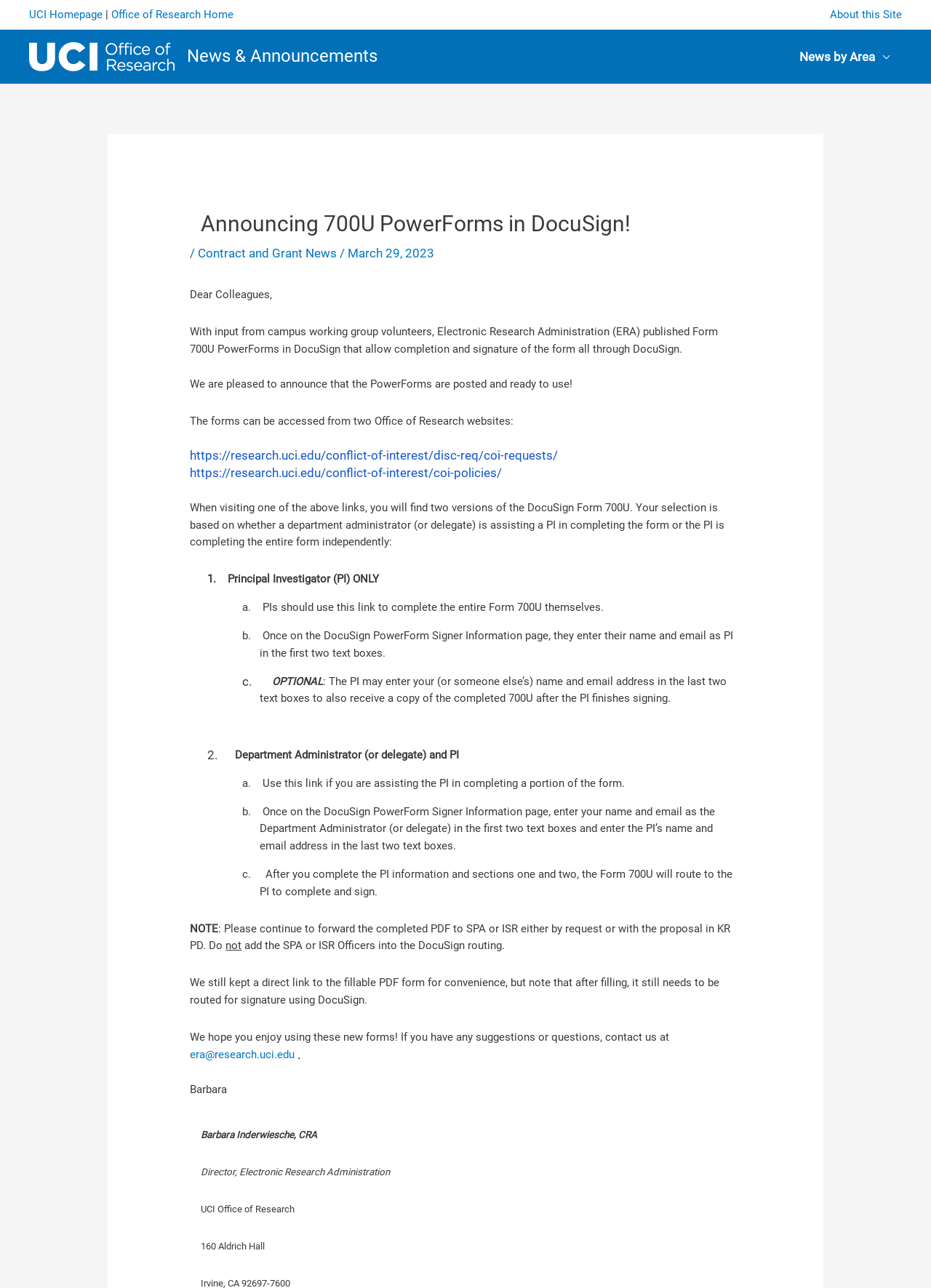Who is the Director of Electronic Research Administration?
Give a single word or phrase answer based on the content of the image.

Barbara Inderwiesche, CRA